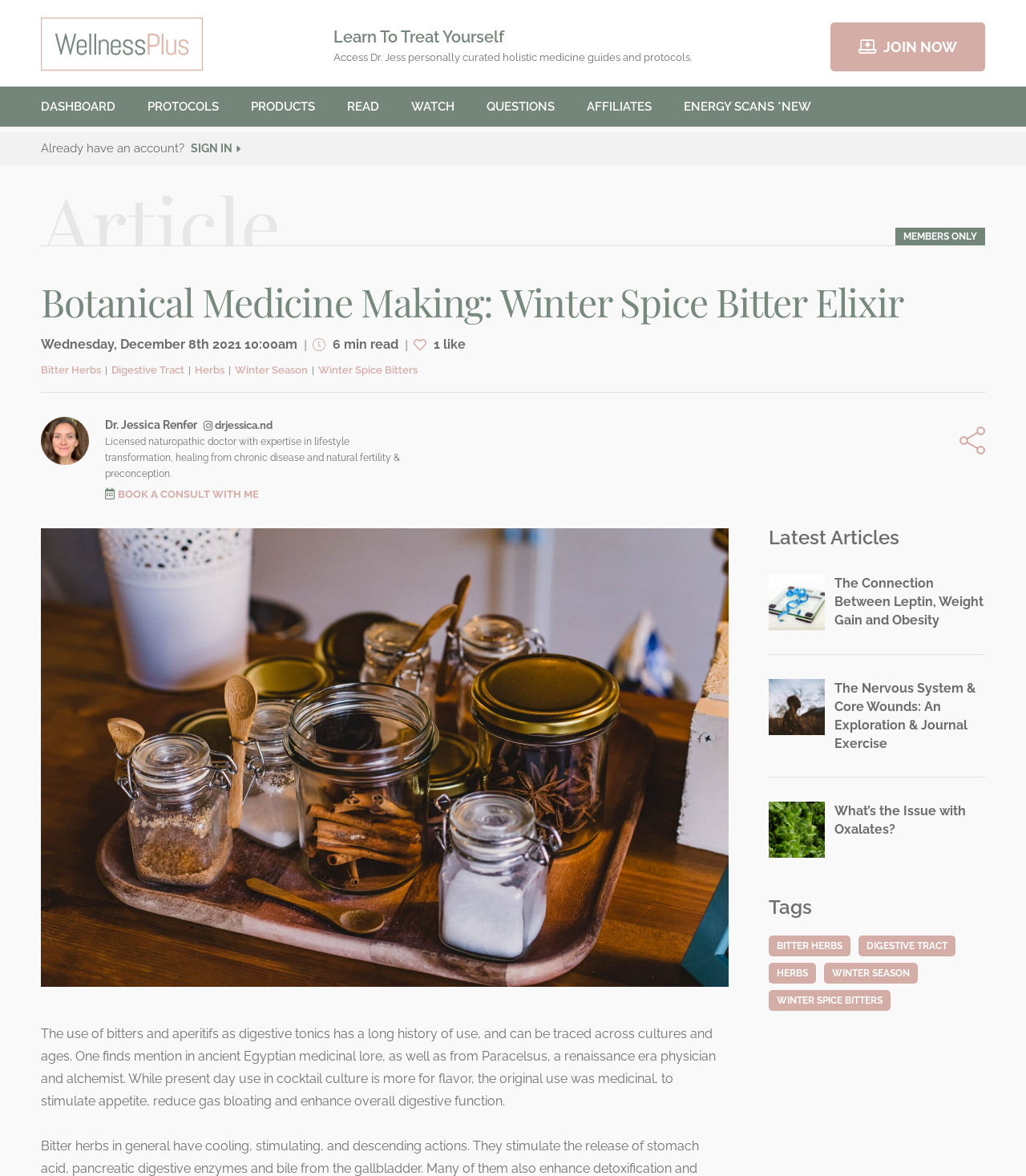Identify the bounding box coordinates of the region I need to click to complete this instruction: "Sign in to your account".

[0.186, 0.121, 0.236, 0.132]